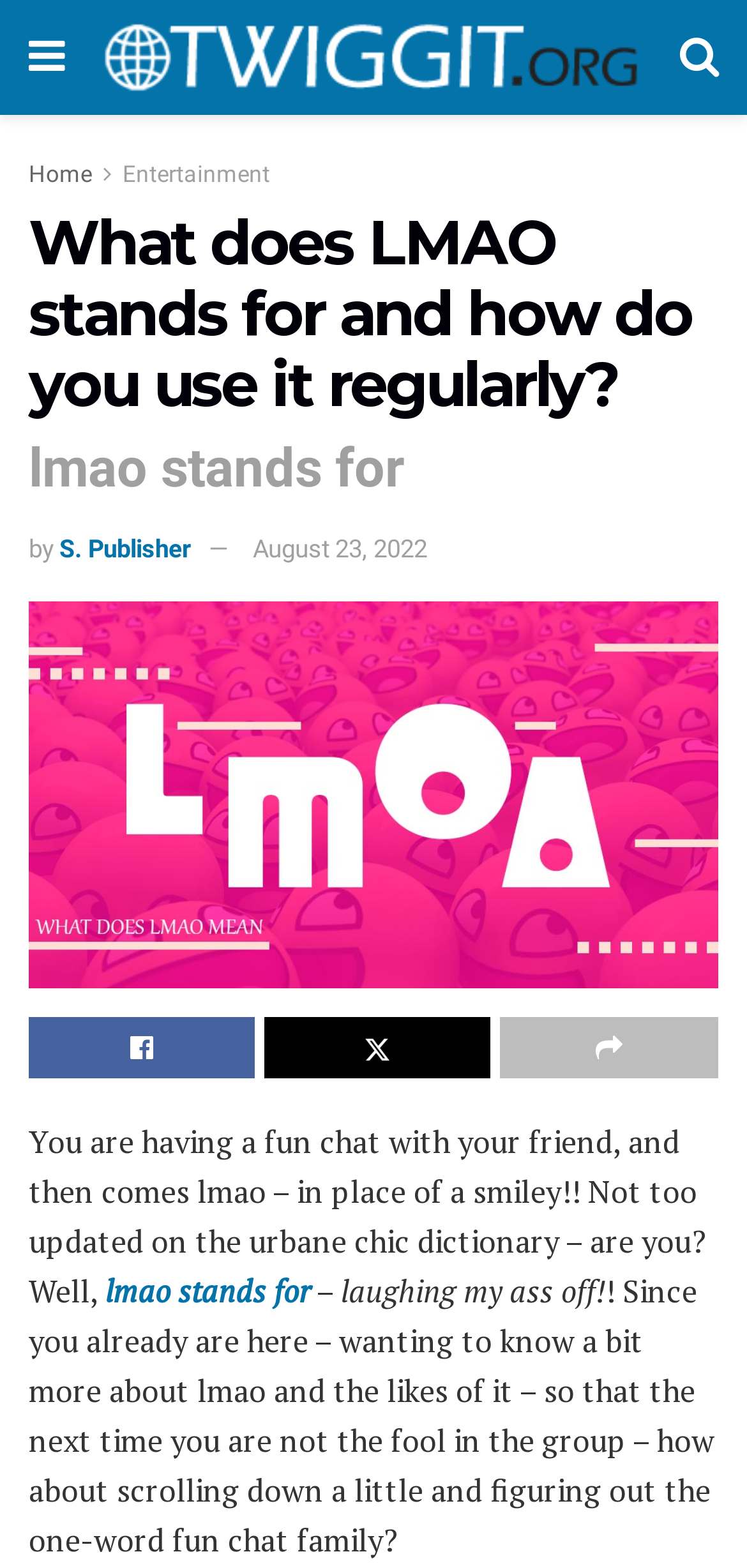Could you locate the bounding box coordinates for the section that should be clicked to accomplish this task: "Register on the website".

None